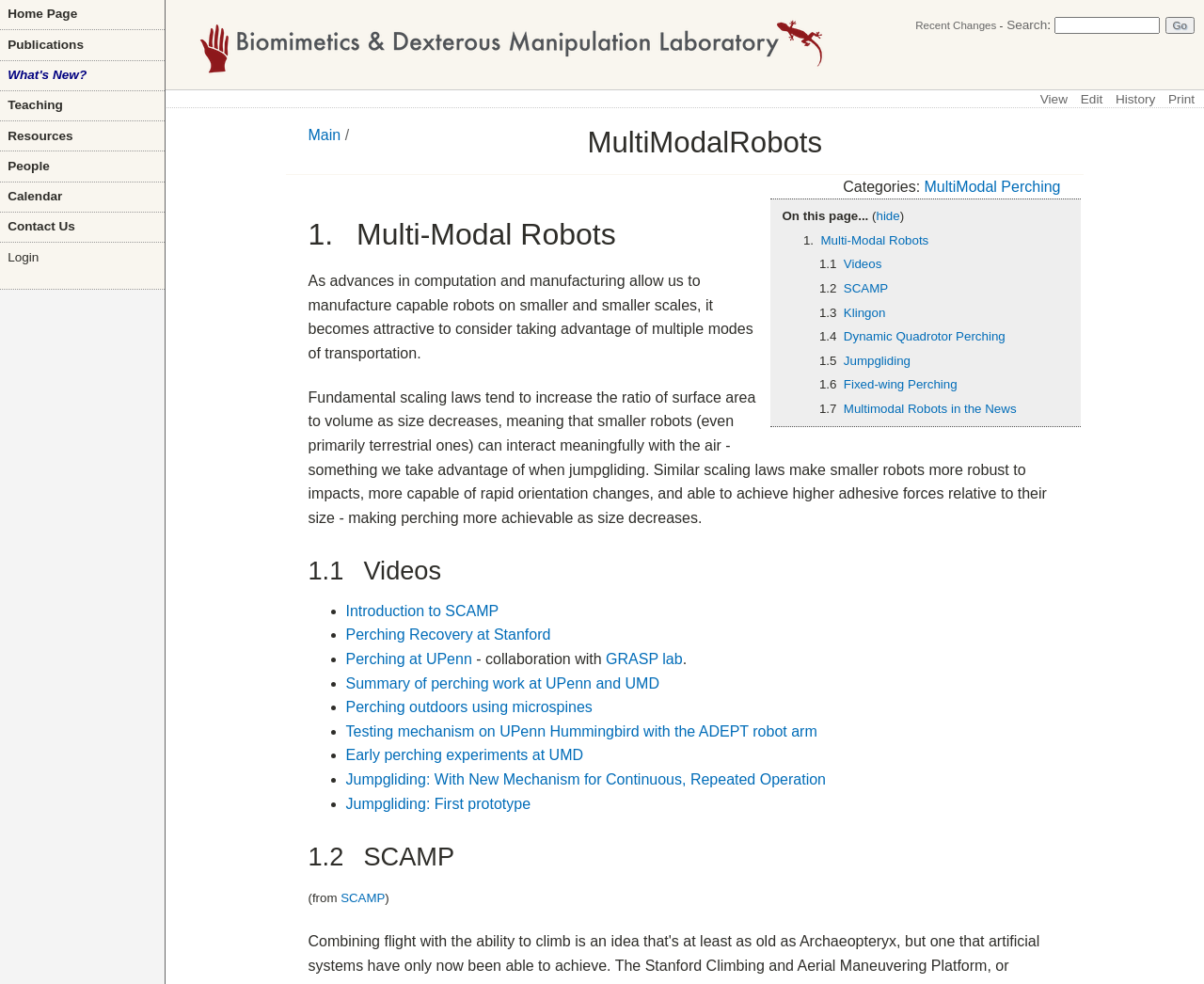Show the bounding box coordinates for the HTML element described as: "Perching at UPenn".

[0.287, 0.662, 0.392, 0.678]